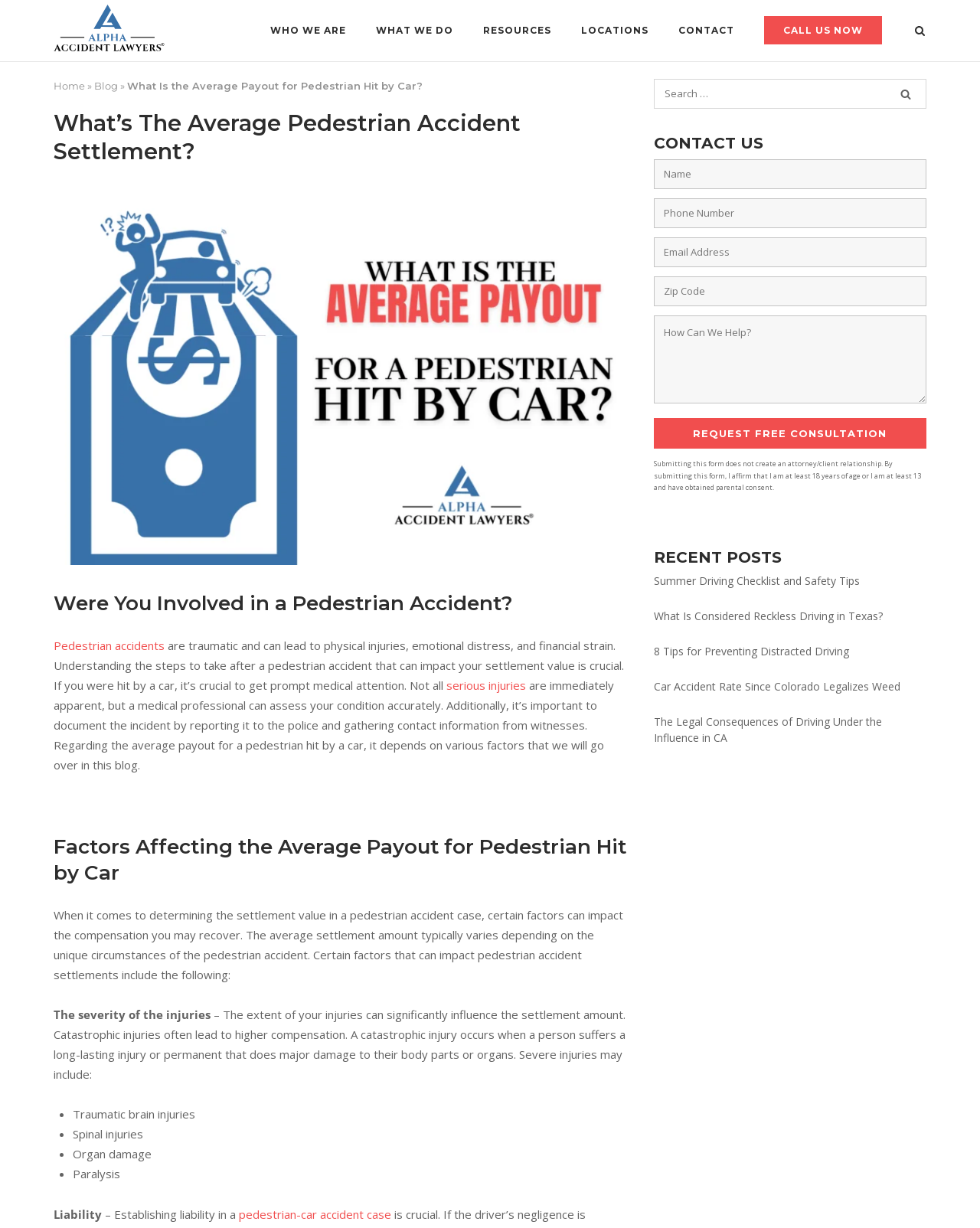Answer the question briefly using a single word or phrase: 
What is the topic of the recent posts section?

Driving safety and accidents